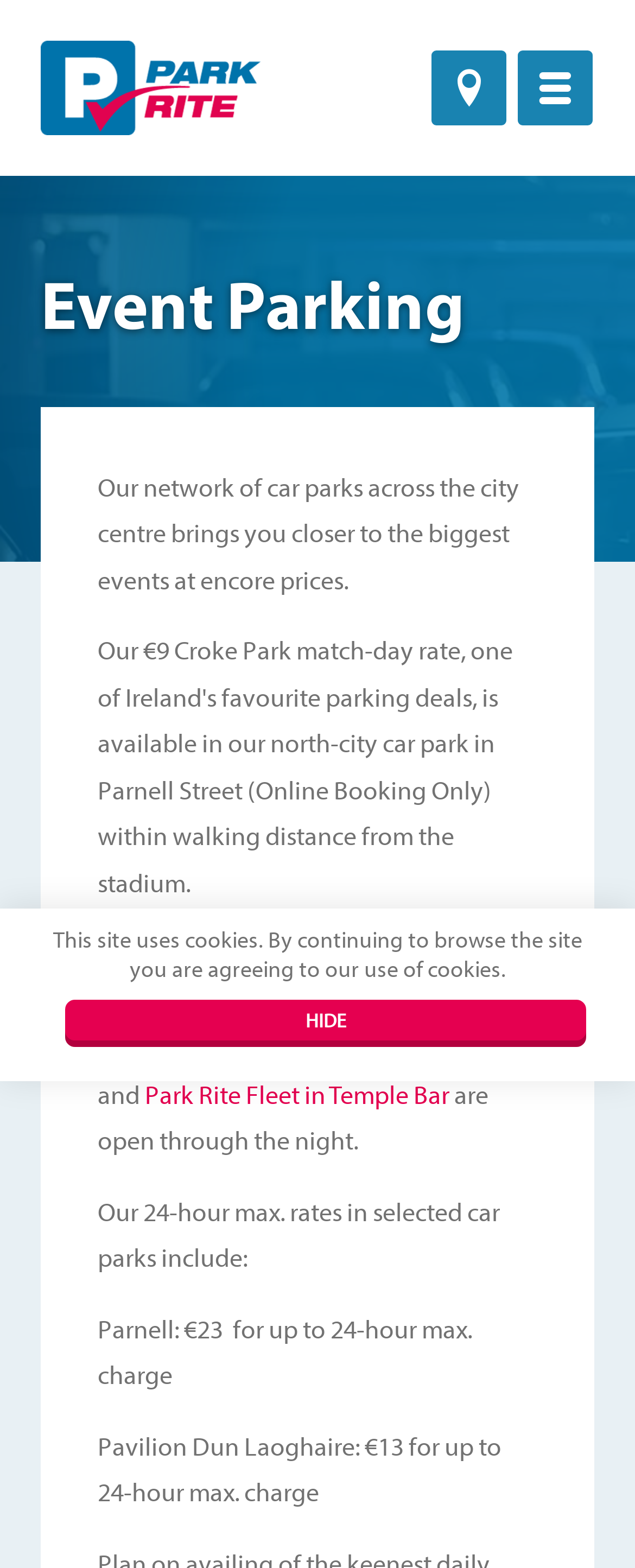Based on the image, provide a detailed response to the question:
What is the name of the car park operator?

The name of the car park operator can be found in the logo at the top left corner of the webpage, which is a link with the text 'Park Rite Logo'.